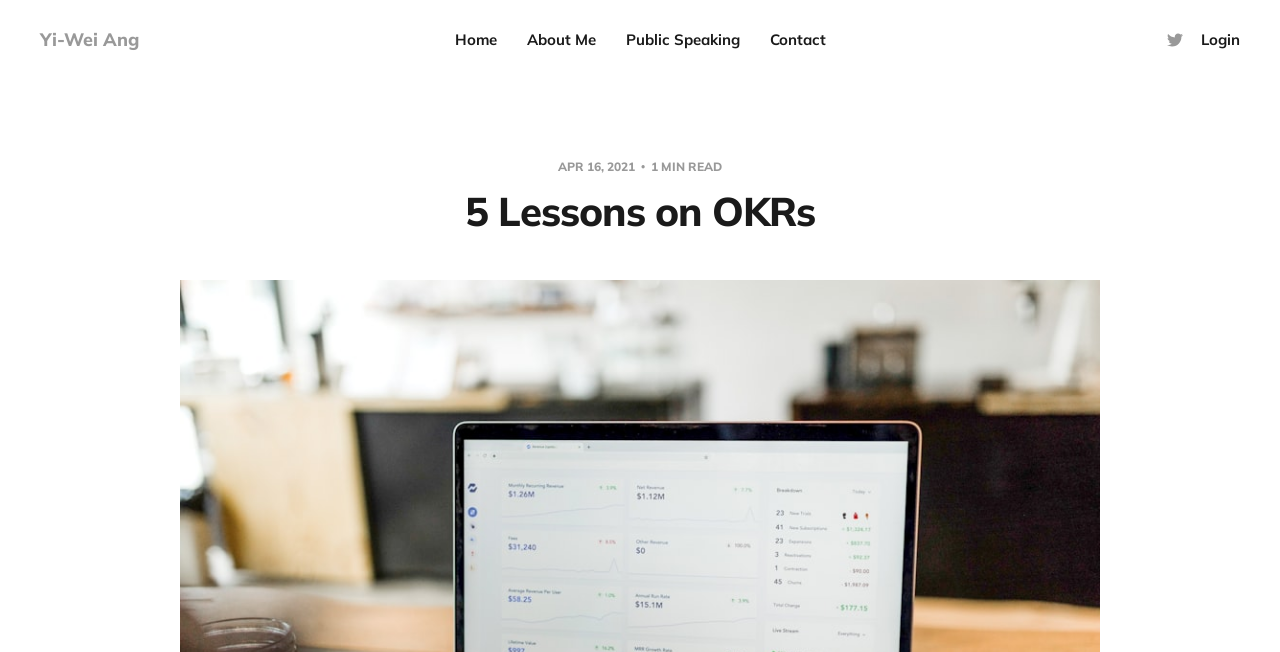What is the purpose of the button at the top-right corner?
Please respond to the question with as much detail as possible.

The button at the top-right corner is labeled as 'Login', indicating that it is used for users to log in to their accounts.